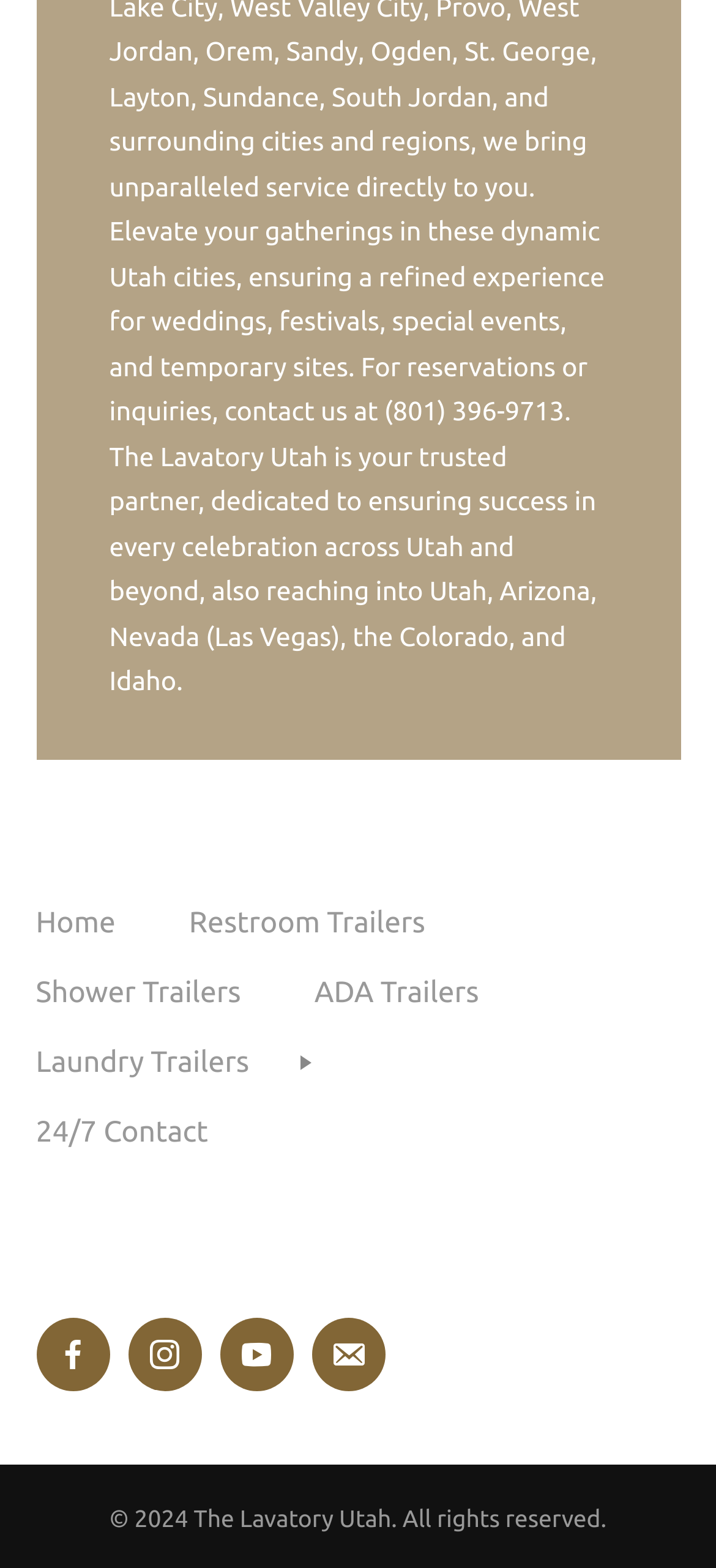Find the bounding box coordinates of the element you need to click on to perform this action: 'Learn about the company'. The coordinates should be represented by four float values between 0 and 1, in the format [left, top, right, bottom].

[0.451, 0.667, 0.566, 0.688]